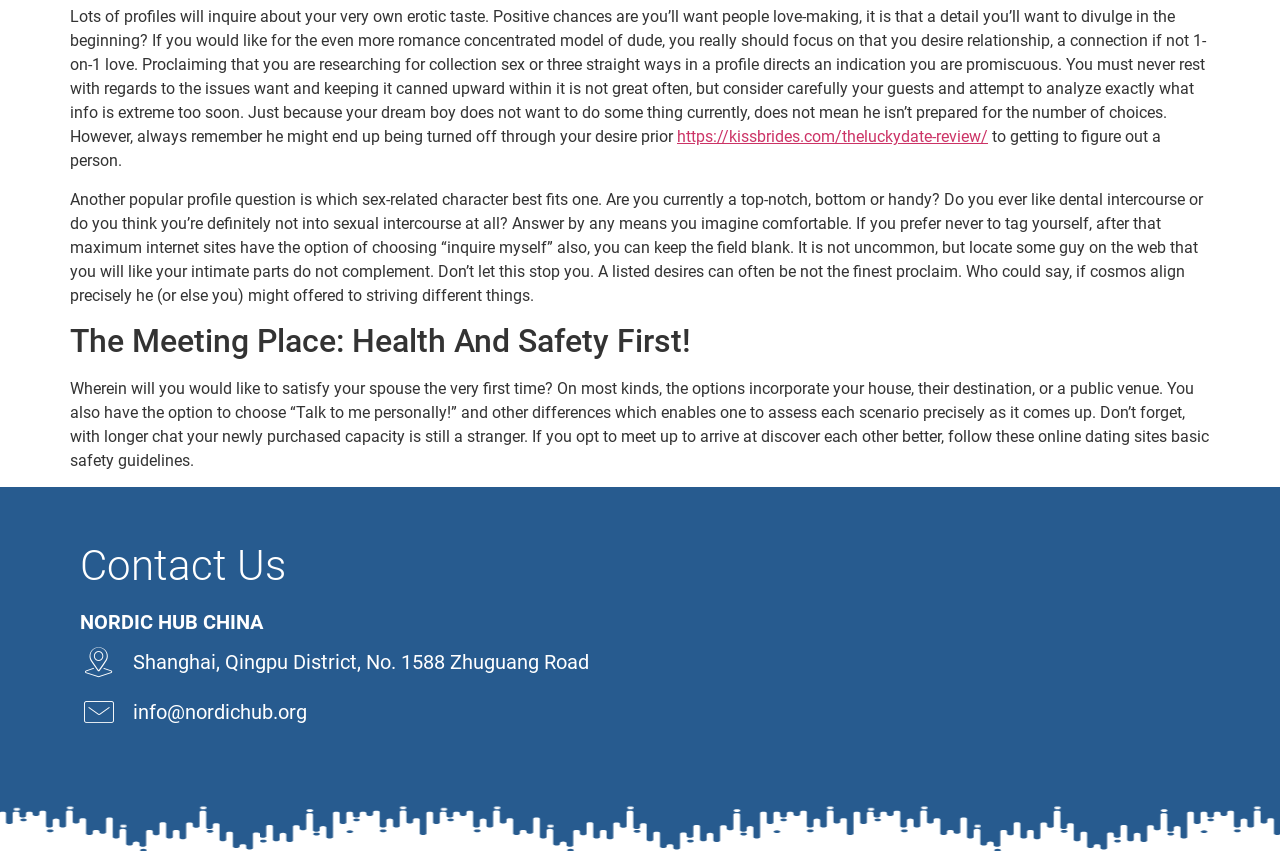What is the main topic of the webpage?
Please give a well-detailed answer to the question.

The webpage appears to be discussing online dating, specifically focusing on how to create a profile, what information to share, and safety guidelines for meeting potential partners.